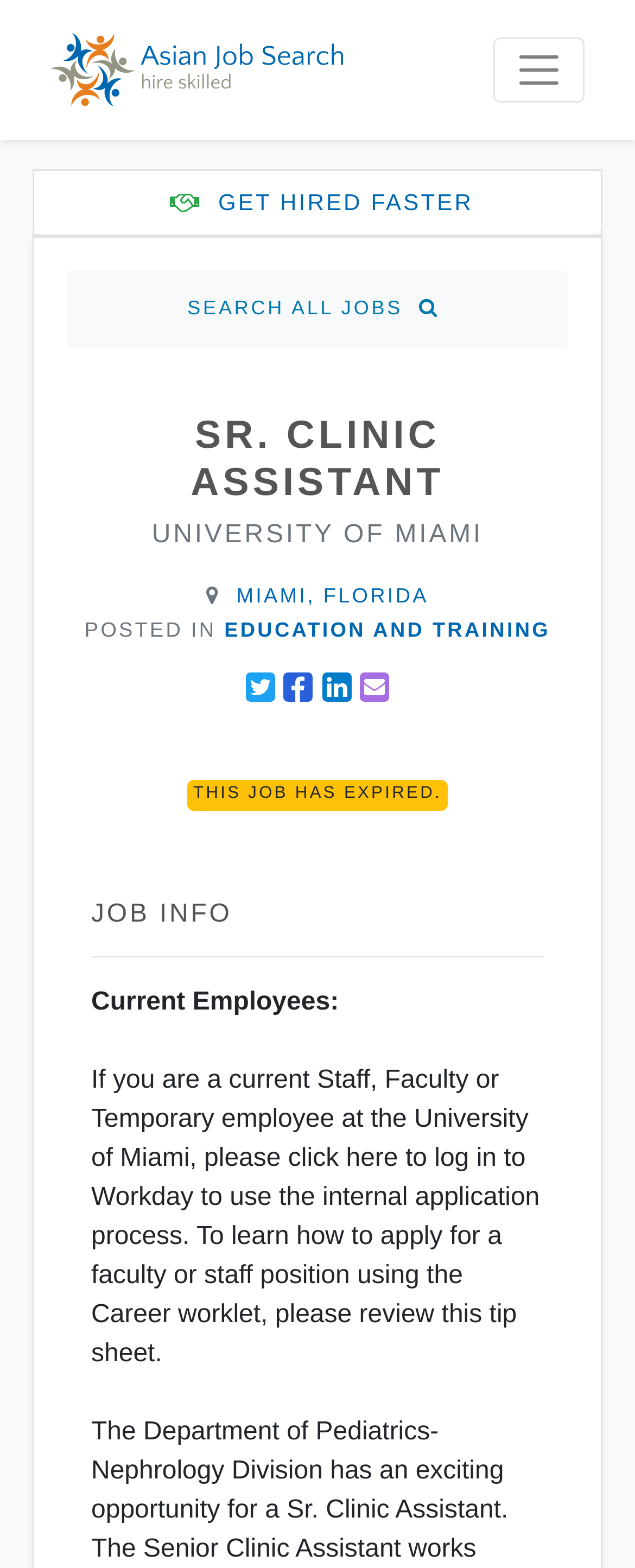Given the description Specifications, predict the bounding box coordinates of the UI element. Ensure the coordinates are in the format (top-left x, top-left y, bottom-right x, bottom-right y) and all values are between 0 and 1.

None